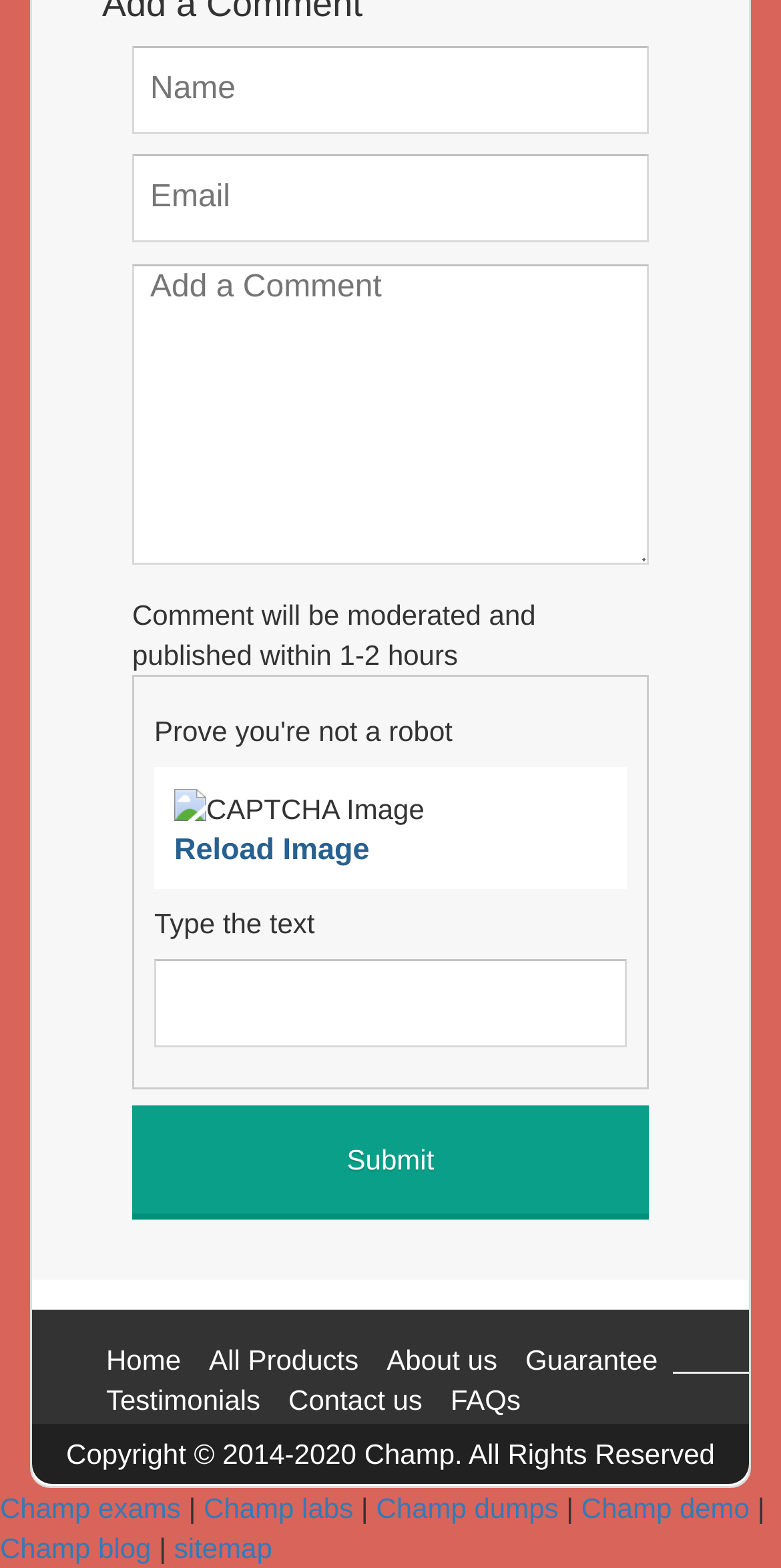What is the function of the 'Reload Image' link?
Refer to the image and give a detailed answer to the query.

The 'Reload Image' link is located next to the CAPTCHA image and allows the user to reload a new CAPTCHA image if they are unable to read the current one.